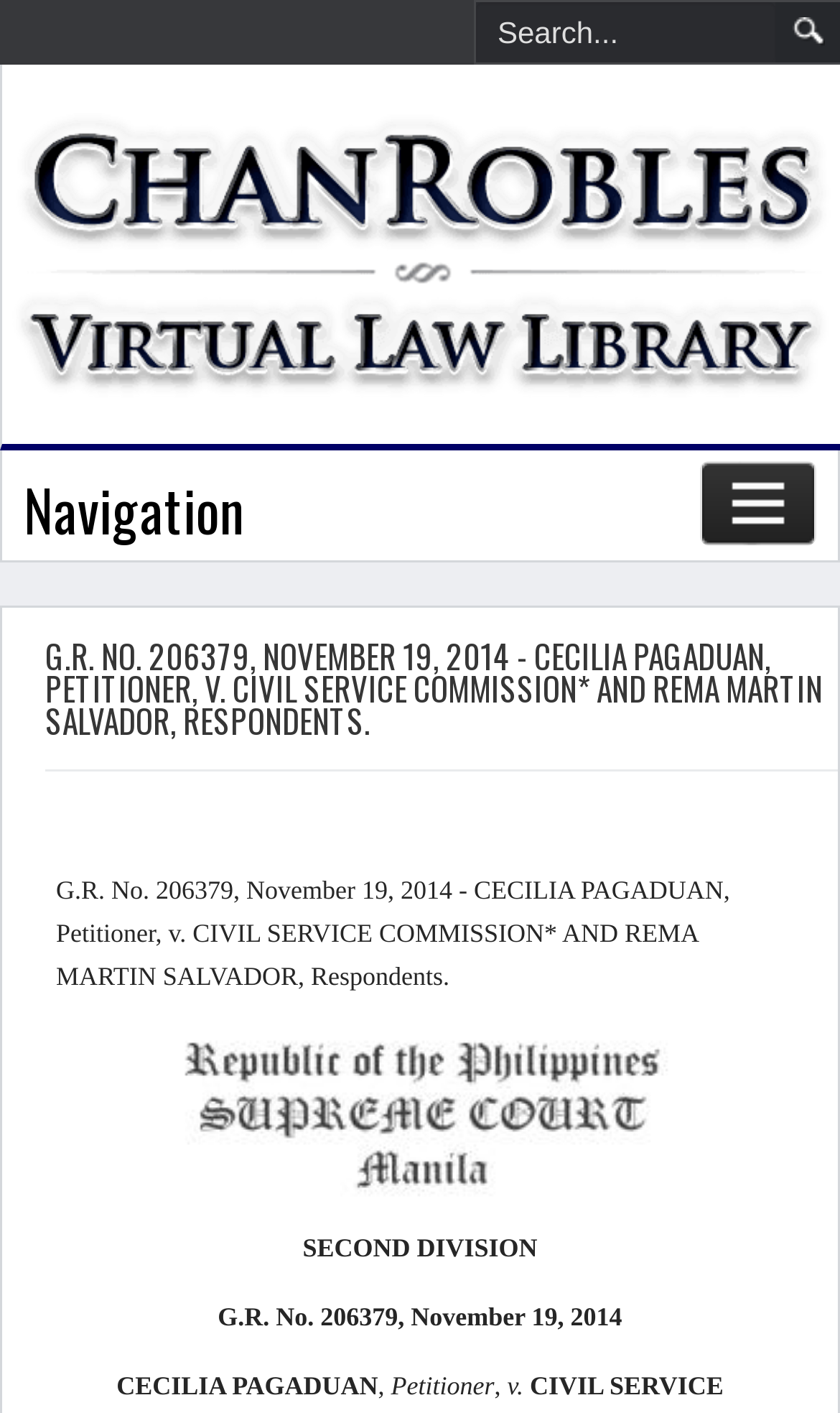Answer briefly with one word or phrase:
What is the division of the court?

SECOND DIVISION